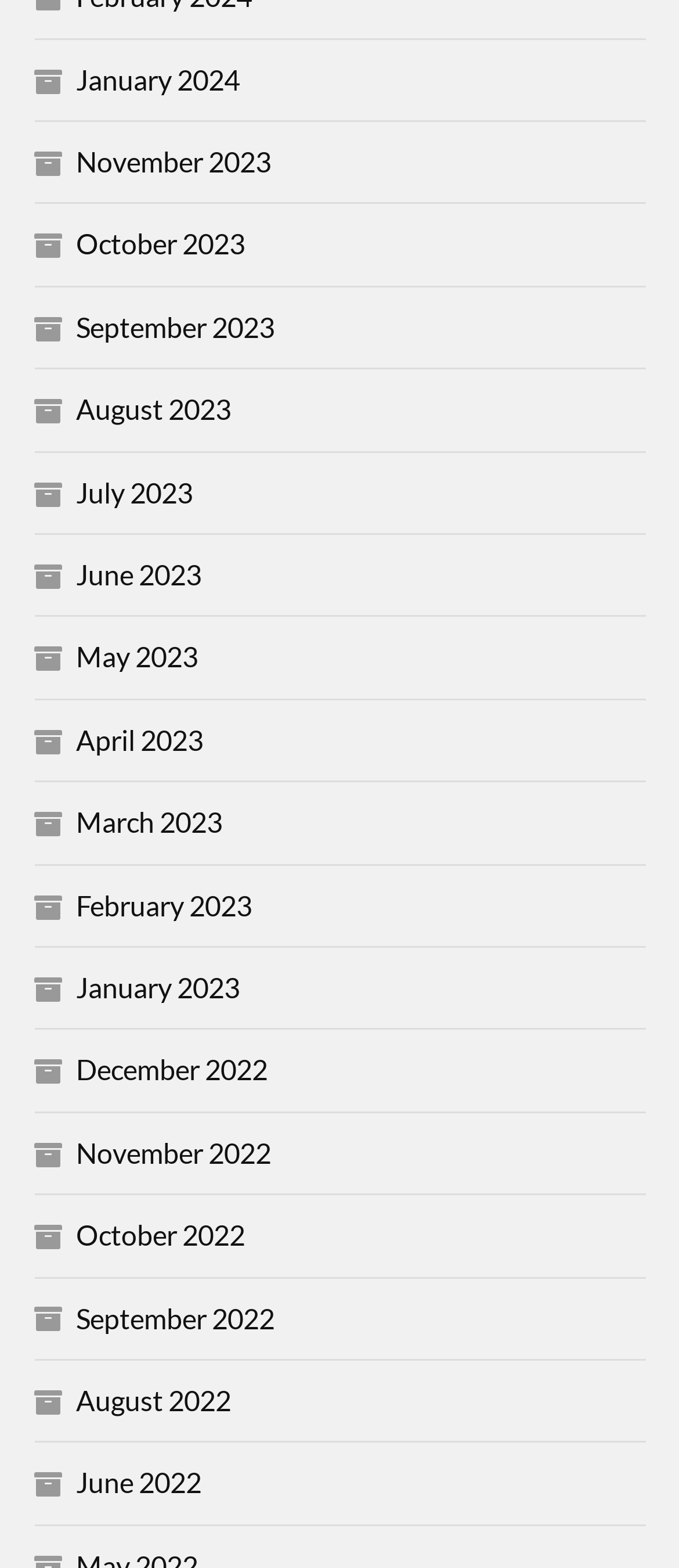How many months are listed?
Please answer the question with a detailed response using the information from the screenshot.

I counted the number of links on the webpage, each representing a month, and found 18 links starting from January 2024 to June 2022.